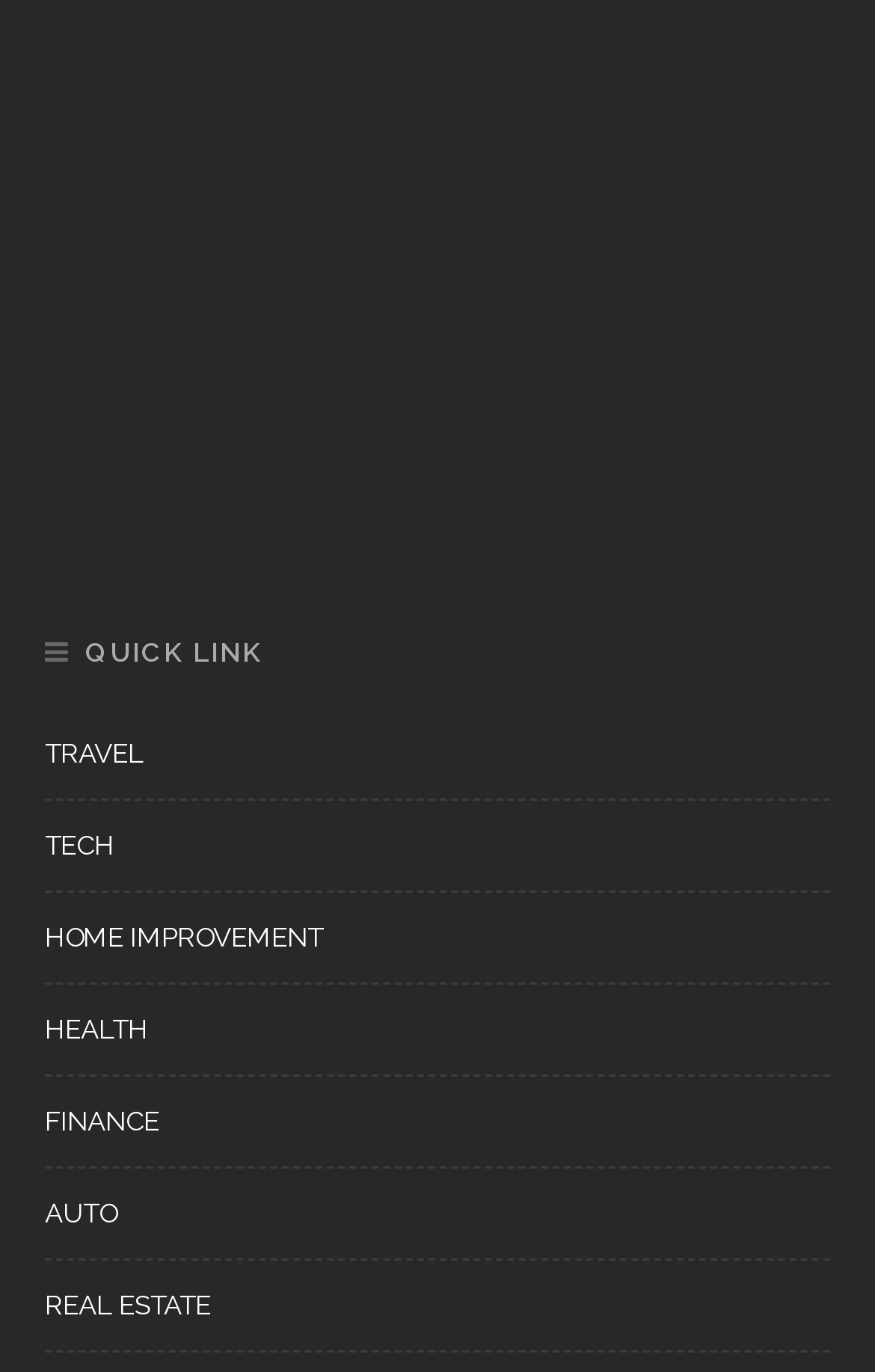Please find the bounding box coordinates of the clickable region needed to complete the following instruction: "Go to HOME IMPROVEMENT". The bounding box coordinates must consist of four float numbers between 0 and 1, i.e., [left, top, right, bottom].

[0.218, 0.013, 0.608, 0.035]